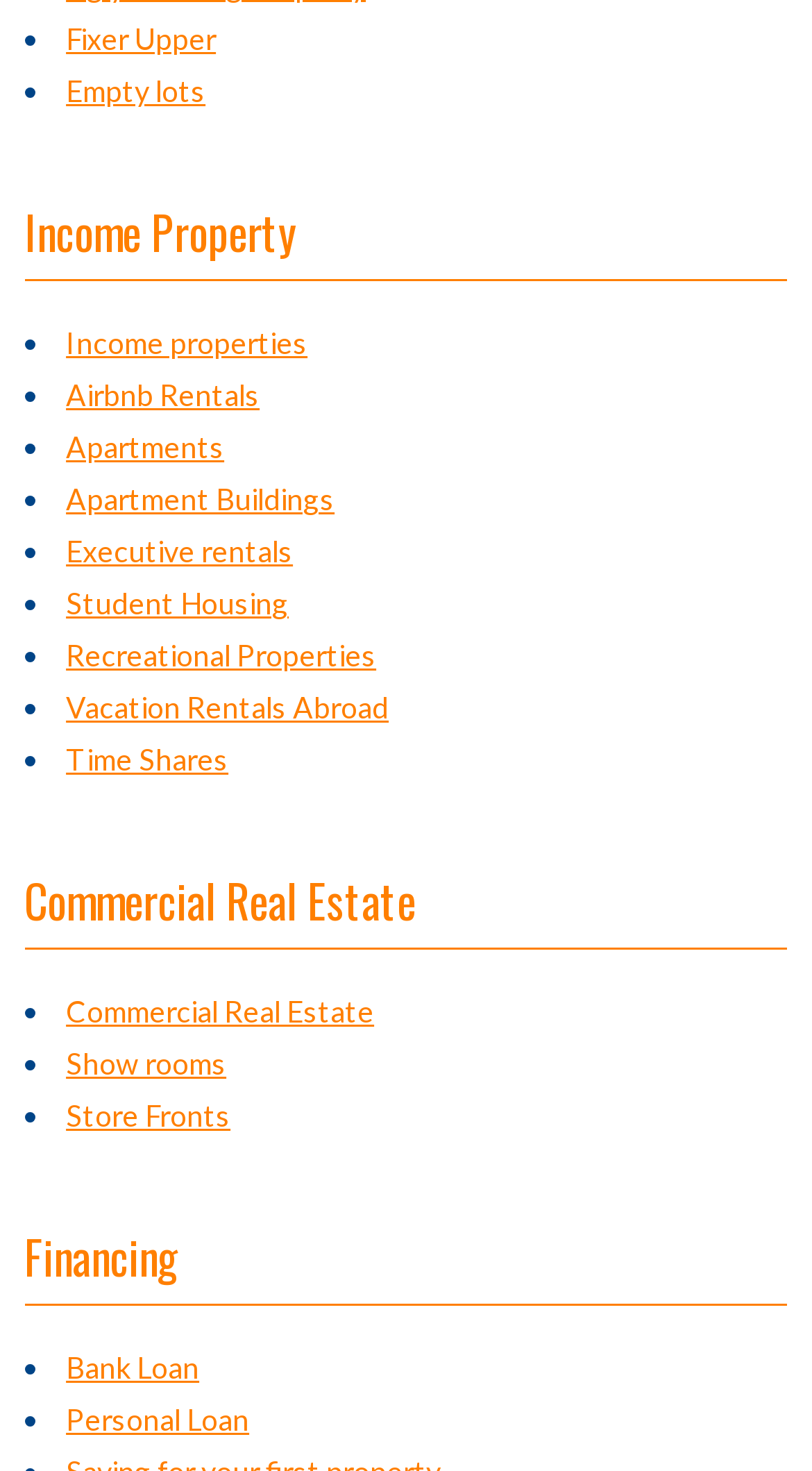Extract the bounding box coordinates for the UI element described as: "Commercial Real Estate".

[0.081, 0.676, 0.461, 0.7]